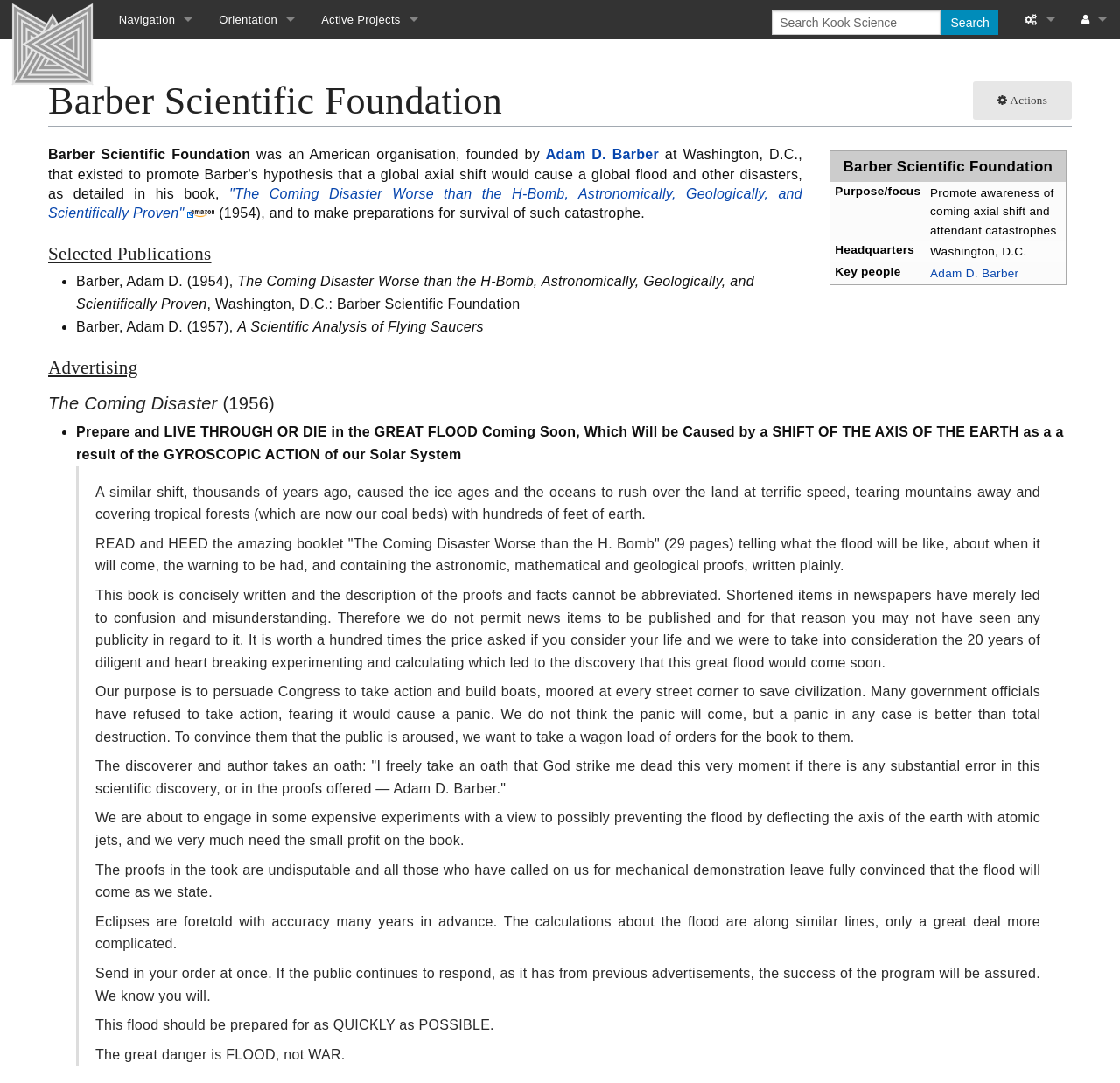Generate a thorough caption that explains the contents of the webpage.

The webpage is about the Barber Scientific Foundation, an American organization founded by Adam D. Barber. At the top, there is a navigation menu with links to the main page, random page, and other sections. Below the navigation menu, there is a search box and a button to search Kook Science.

The main content of the webpage is divided into several sections. The first section is a table with information about the Barber Scientific Foundation, including its purpose, headquarters, and key people. 

Following the table, there is a section with text describing the foundation's purpose and its founder, Adam D. Barber. There is also a link to a publication titled "The Coming Disaster Worse than the H-Bomb, Astronomically, Geologically, and Scientifically Proven".

The next section is titled "Selected Publications" and lists two publications by Adam D. Barber, including "The Coming Disaster Worse than the H-Bomb, Astronomically, Geologically, and Scientifically Proven" and "A Scientific Analysis of Flying Saucers".

Below the publications section, there are two more sections titled "Advertising" and "The Coming Disaster (1956)". The "Advertising" section appears to be a promotional text for a booklet titled "The Coming Disaster Worse than the H. Bomb", which describes an impending flood caused by a shift of the Earth's axis. The text is written in a sensational tone, urging readers to prepare for the disaster and purchase the booklet.

The webpage has a total of 17 links, including navigation links, links to publications, and links to other sections of the webpage. There are also several headings, paragraphs of text, and a table with information about the Barber Scientific Foundation.